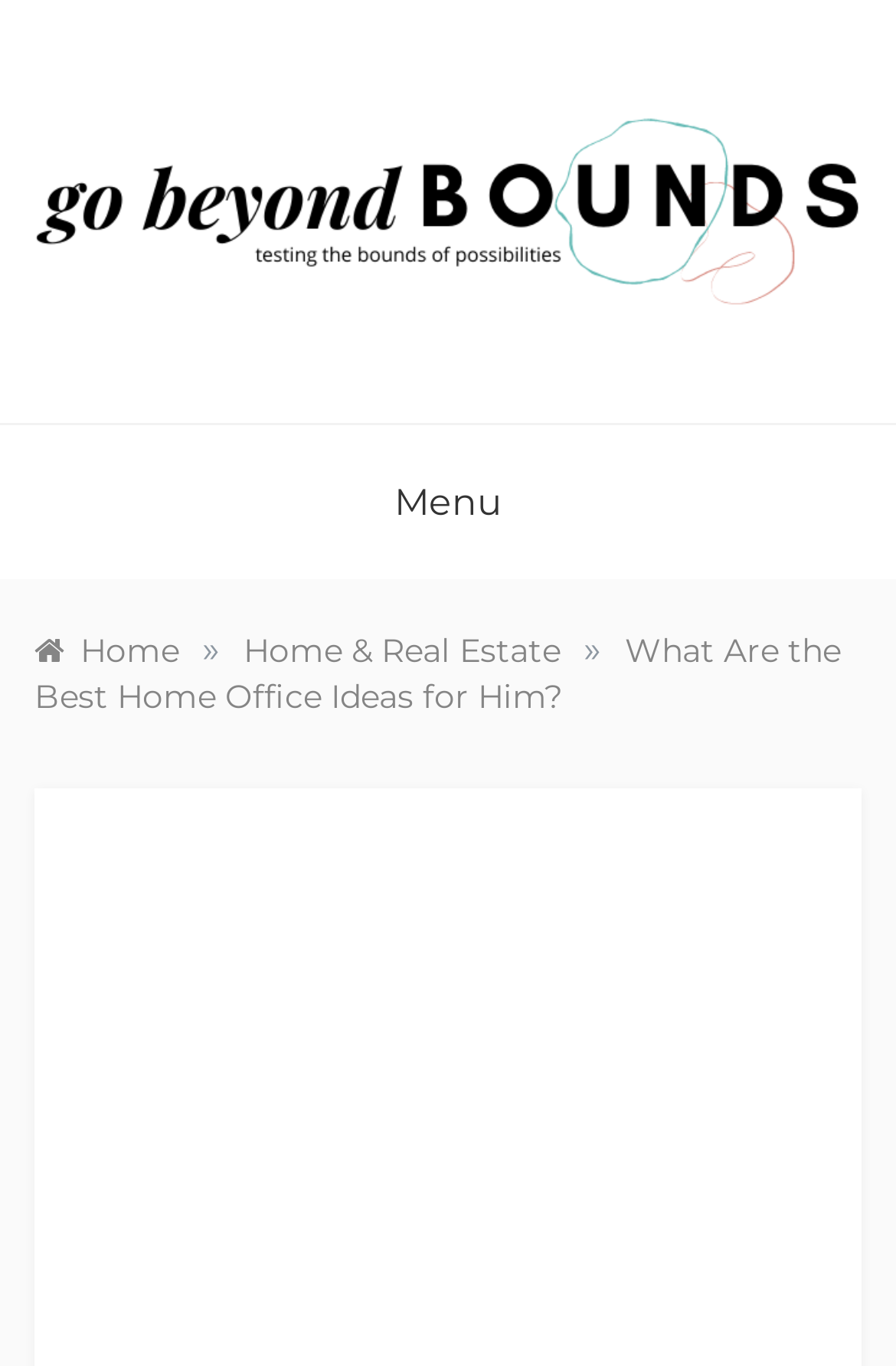Identify the bounding box coordinates for the UI element described as: "Menu".

[0.424, 0.312, 0.576, 0.424]